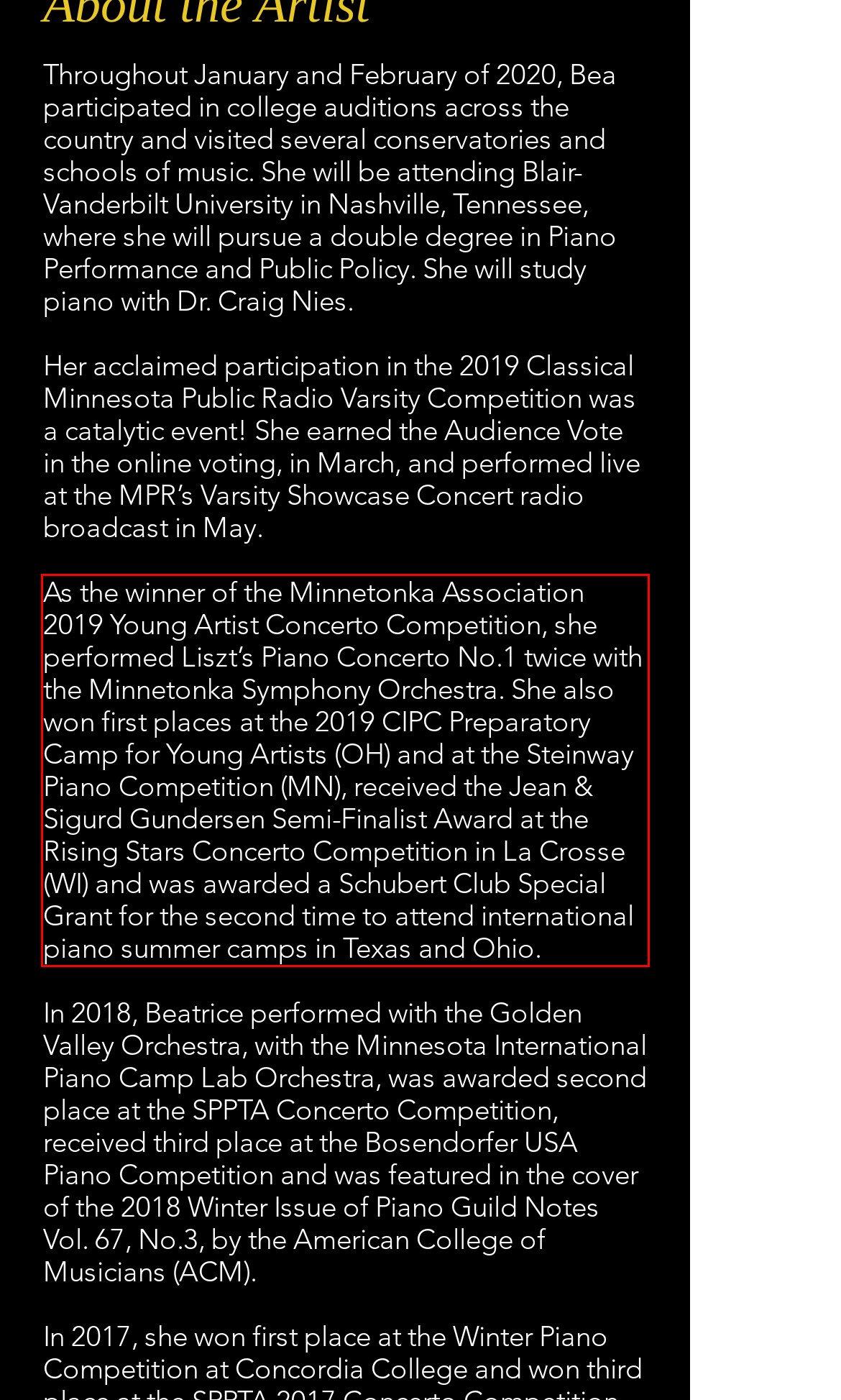Please identify and extract the text from the UI element that is surrounded by a red bounding box in the provided webpage screenshot.

As the winner of the Minnetonka Association 2019 Young Artist Concerto Competition, she performed Liszt’s Piano Concerto No.1 twice with the Minnetonka Symphony Orchestra. She also won first places at the 2019 CIPC Preparatory Camp for Young Artists (OH) and at the Steinway Piano Competition (MN), received the Jean & Sigurd Gundersen Semi-Finalist Award at the Rising Stars Concerto Competition in La Crosse (WI) and was awarded a Schubert Club Special Grant for the second time to attend international piano summer camps in Texas and Ohio.